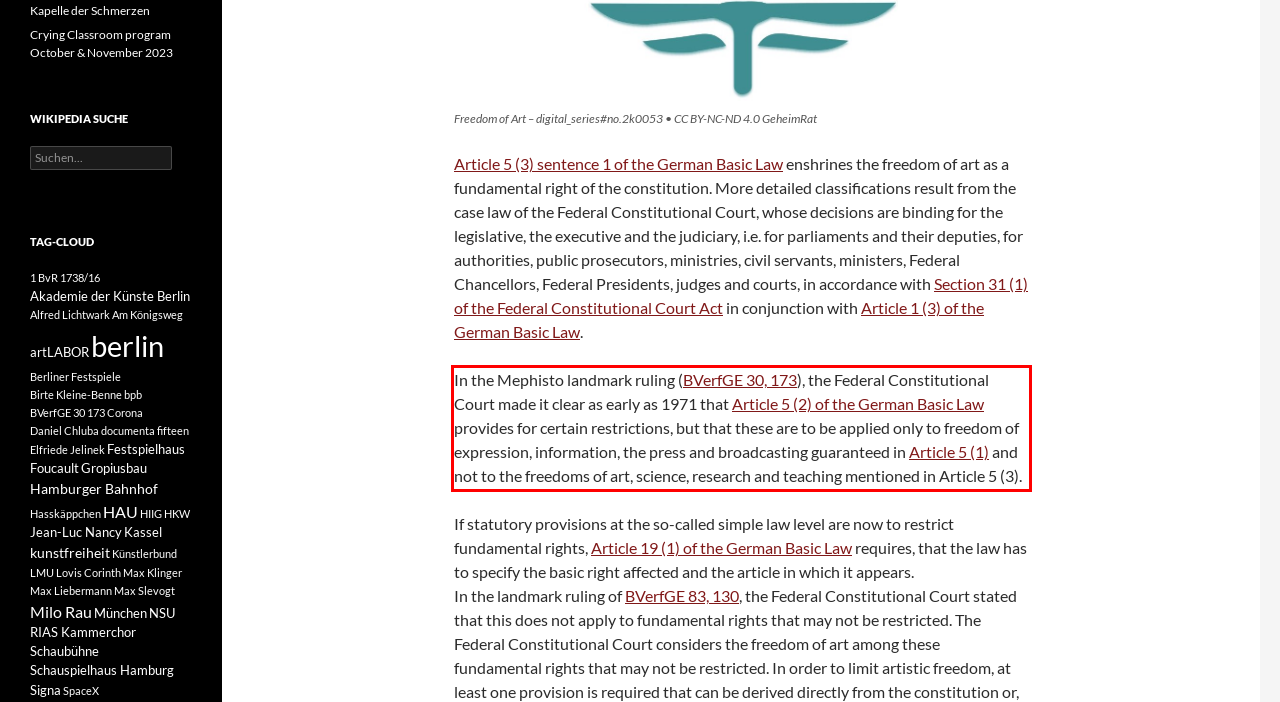You are looking at a screenshot of a webpage with a red rectangle bounding box. Use OCR to identify and extract the text content found inside this red bounding box.

In the Mephisto landmark ruling (BVerfGE 30, 173), the Federal Constitutional Court made it clear as early as 1971 that Article 5 (2) of the German Basic Law provides for certain restrictions, but that these are to be applied only to freedom of expression, information, the press and broadcasting guaranteed in Article 5 (1) and not to the freedoms of art, science, research and teaching mentioned in Article 5 (3).